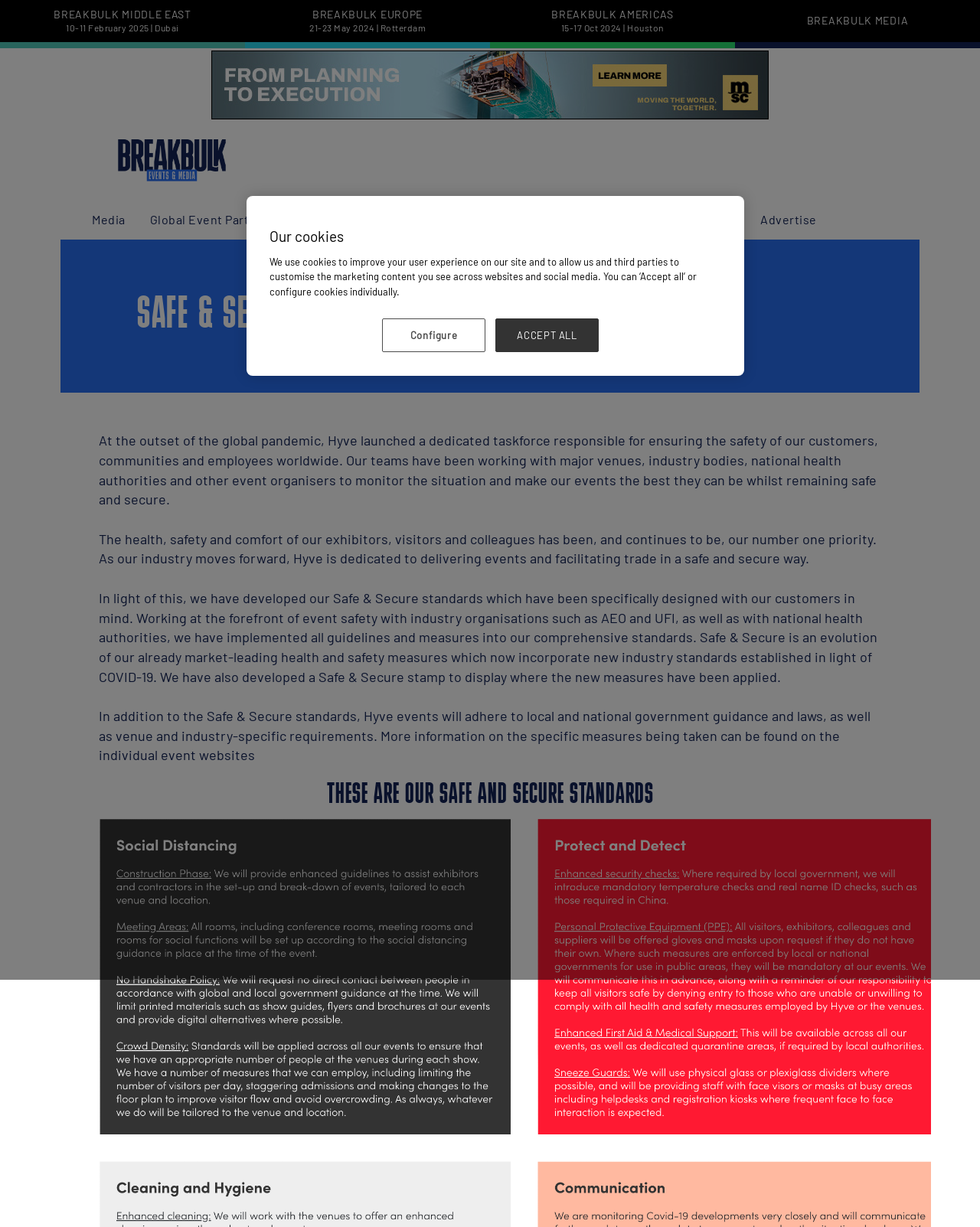What is the priority of Hyve? Based on the screenshot, please respond with a single word or phrase.

Health, safety and comfort